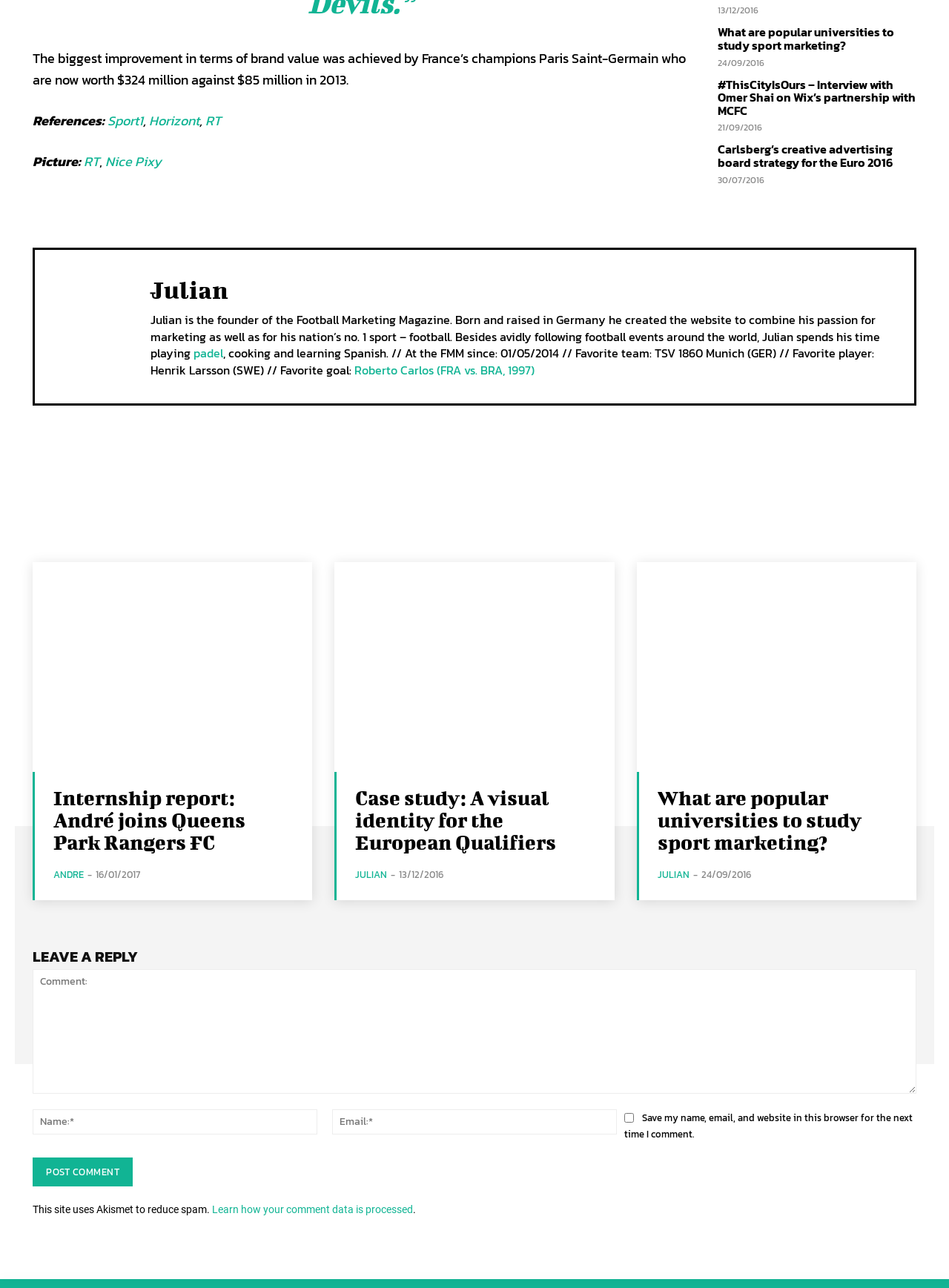Identify the bounding box coordinates of the region that should be clicked to execute the following instruction: "Click on the link to read the interview with Omer Shai on Wix’s partnership with MCFC".

[0.756, 0.059, 0.965, 0.093]